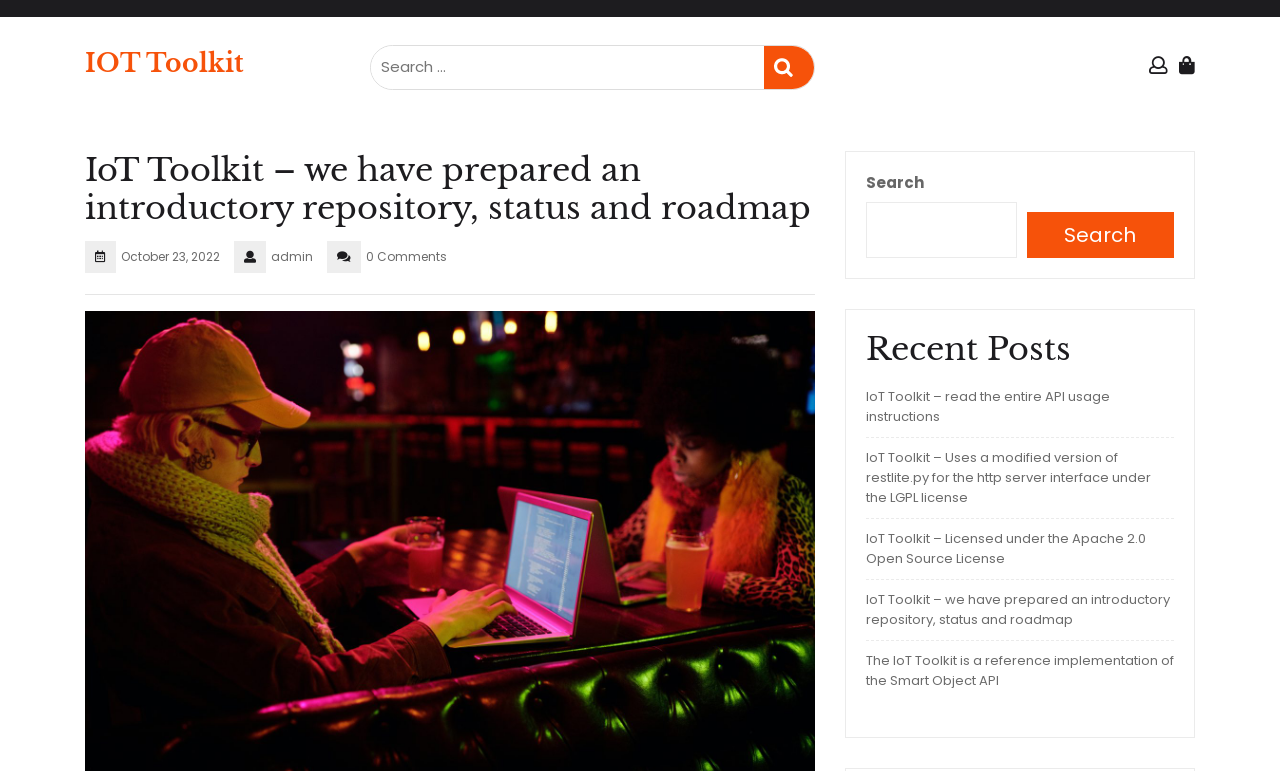How many links are under the 'Recent Posts' heading?
Give a one-word or short phrase answer based on the image.

5